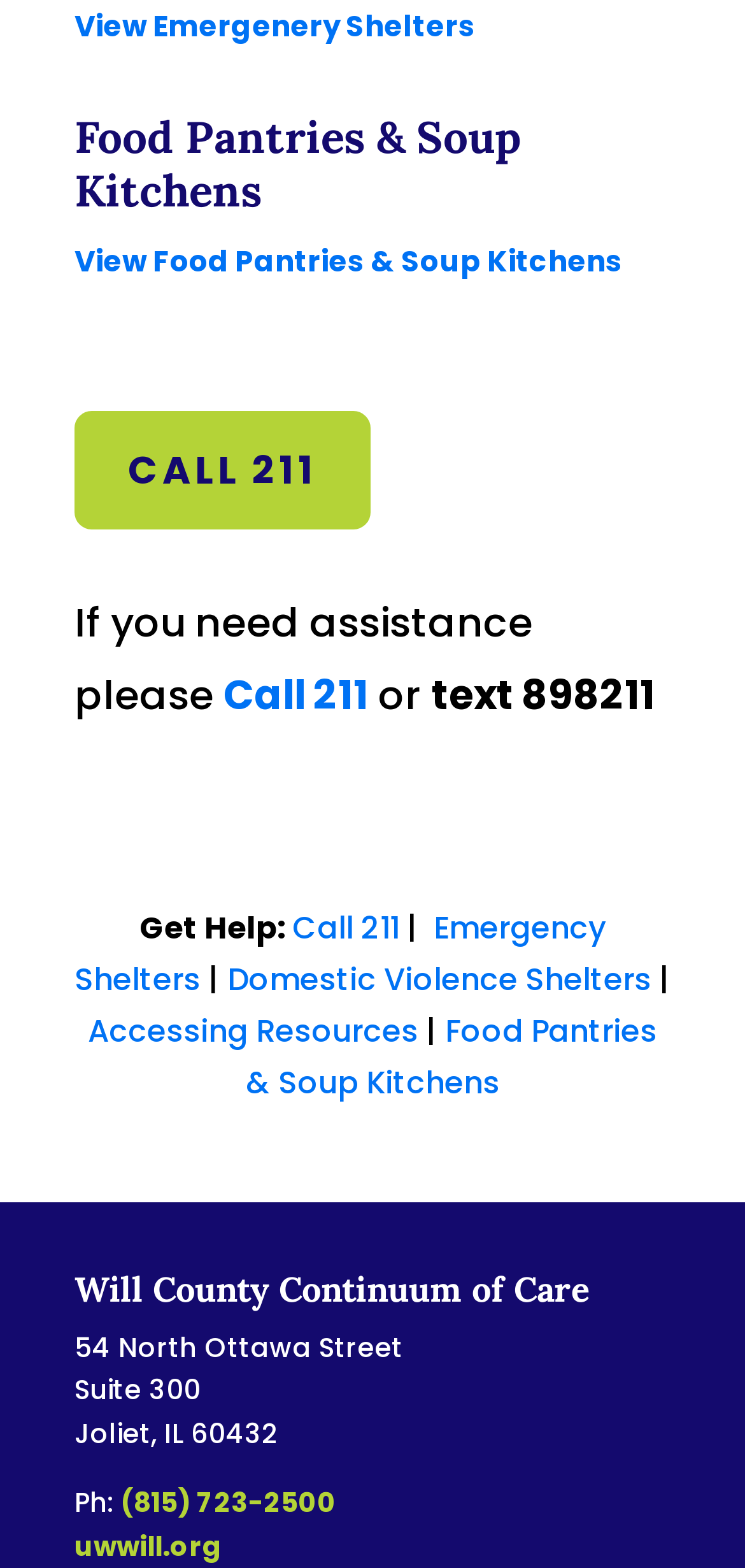What is the address of the Will County Continuum of Care?
Refer to the image and respond with a one-word or short-phrase answer.

54 North Ottawa Street, Suite 300, Joliet, IL 60432